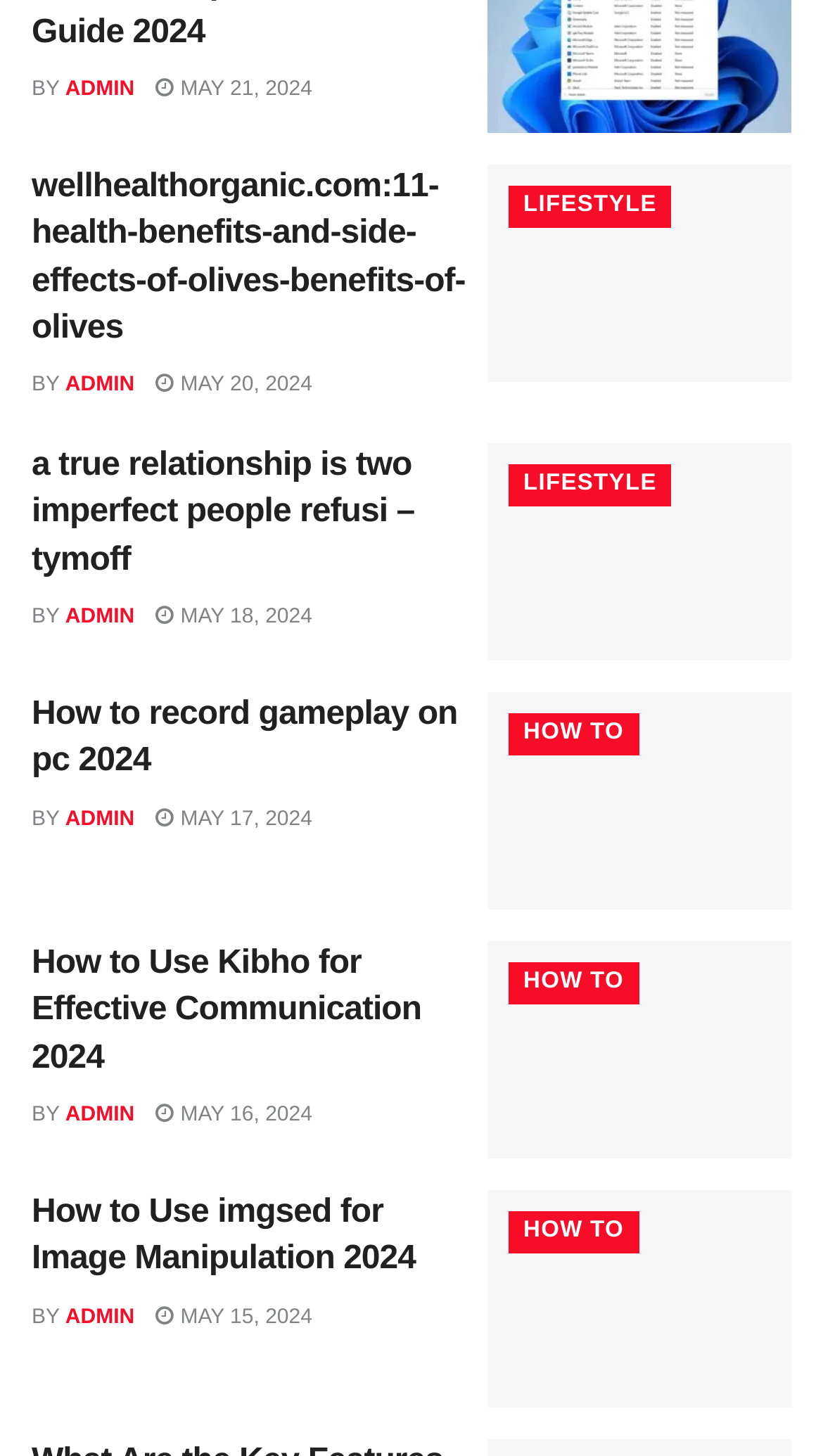Locate the bounding box coordinates of the area where you should click to accomplish the instruction: "read the 'How to record gameplay on pc 2024' article".

[0.592, 0.475, 0.962, 0.624]